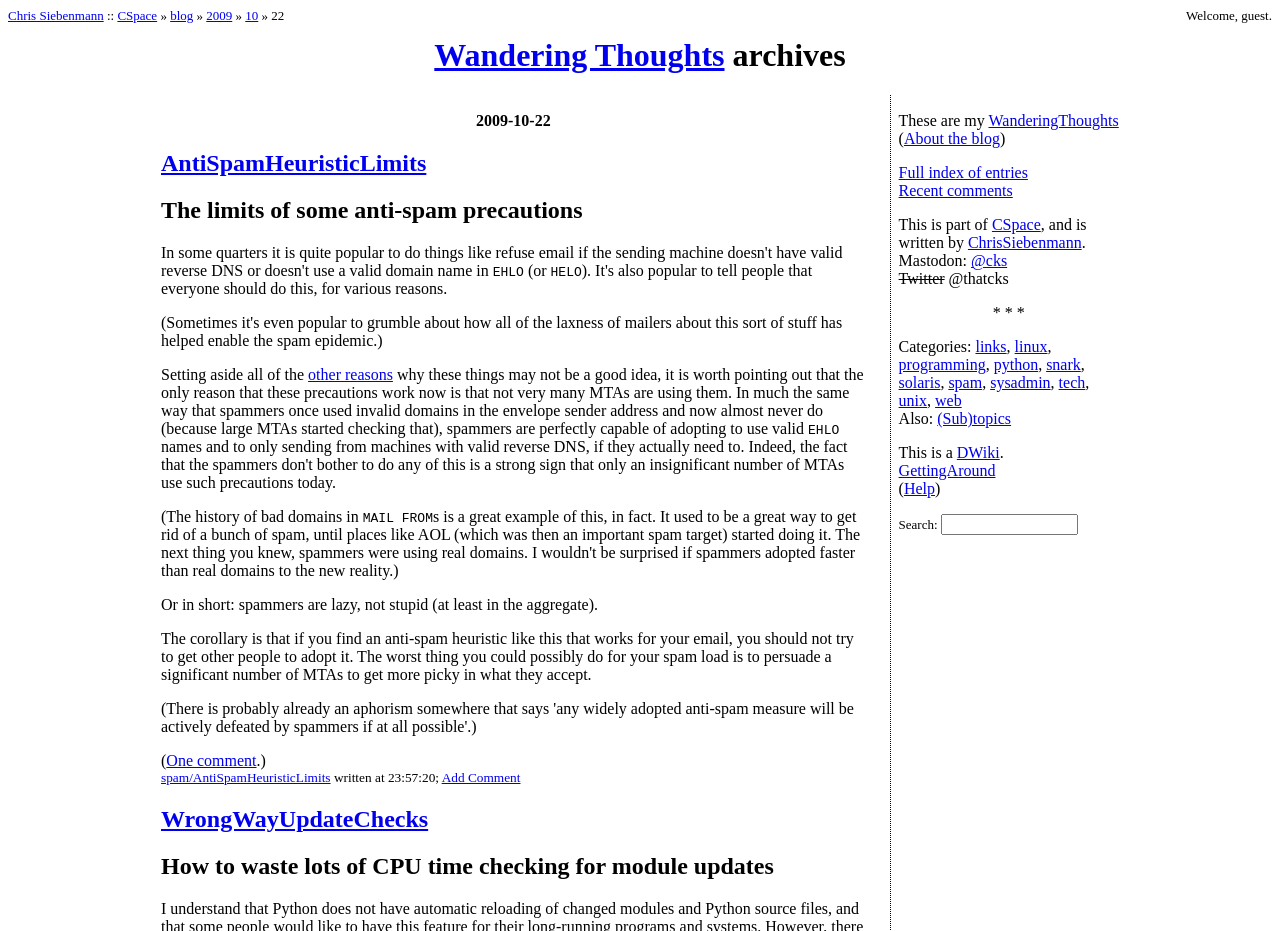Mark the bounding box of the element that matches the following description: "Recent comments".

[0.702, 0.196, 0.791, 0.214]